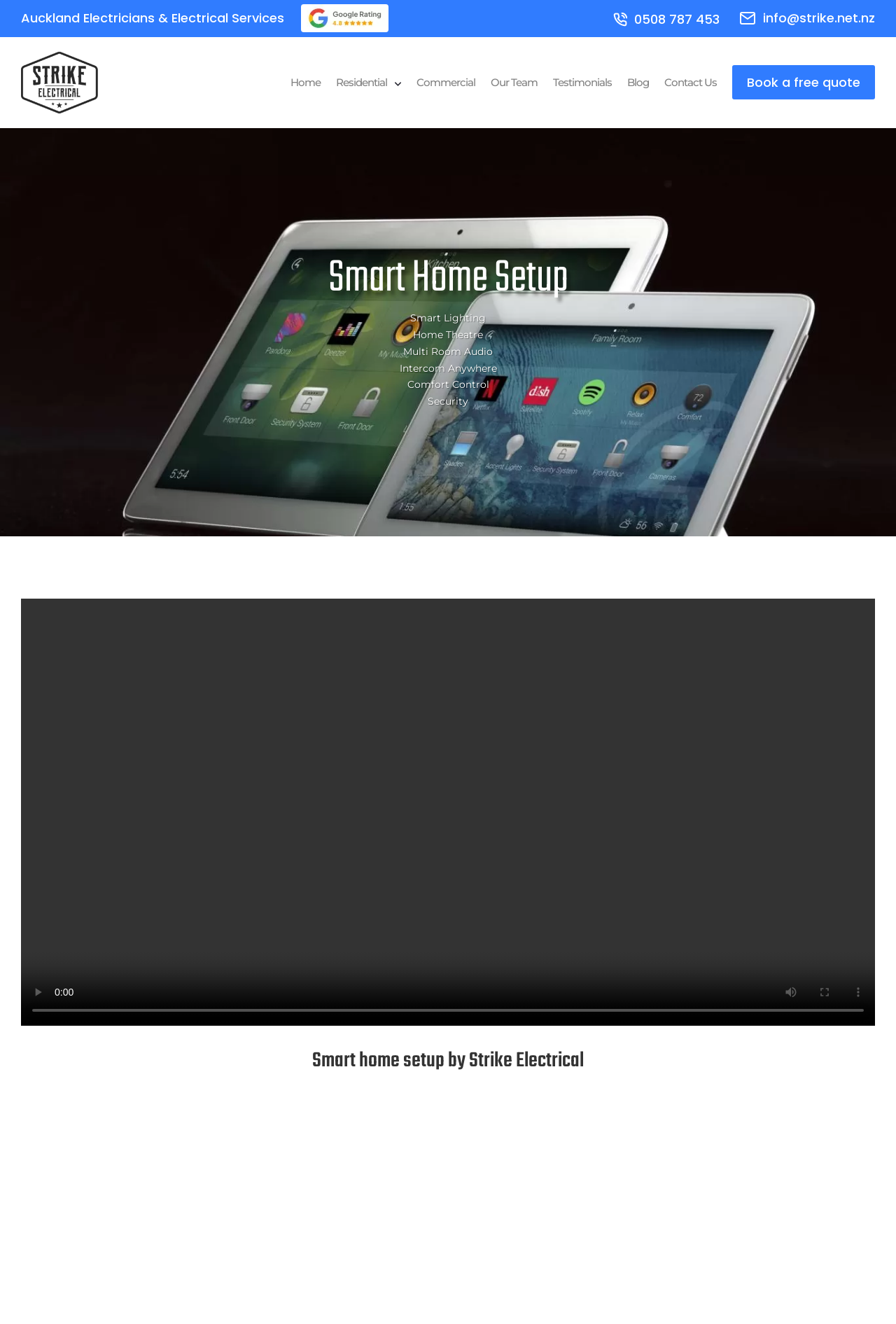Find the bounding box coordinates of the element's region that should be clicked in order to follow the given instruction: "Search for something". The coordinates should consist of four float numbers between 0 and 1, i.e., [left, top, right, bottom].

[0.053, 0.028, 0.953, 0.029]